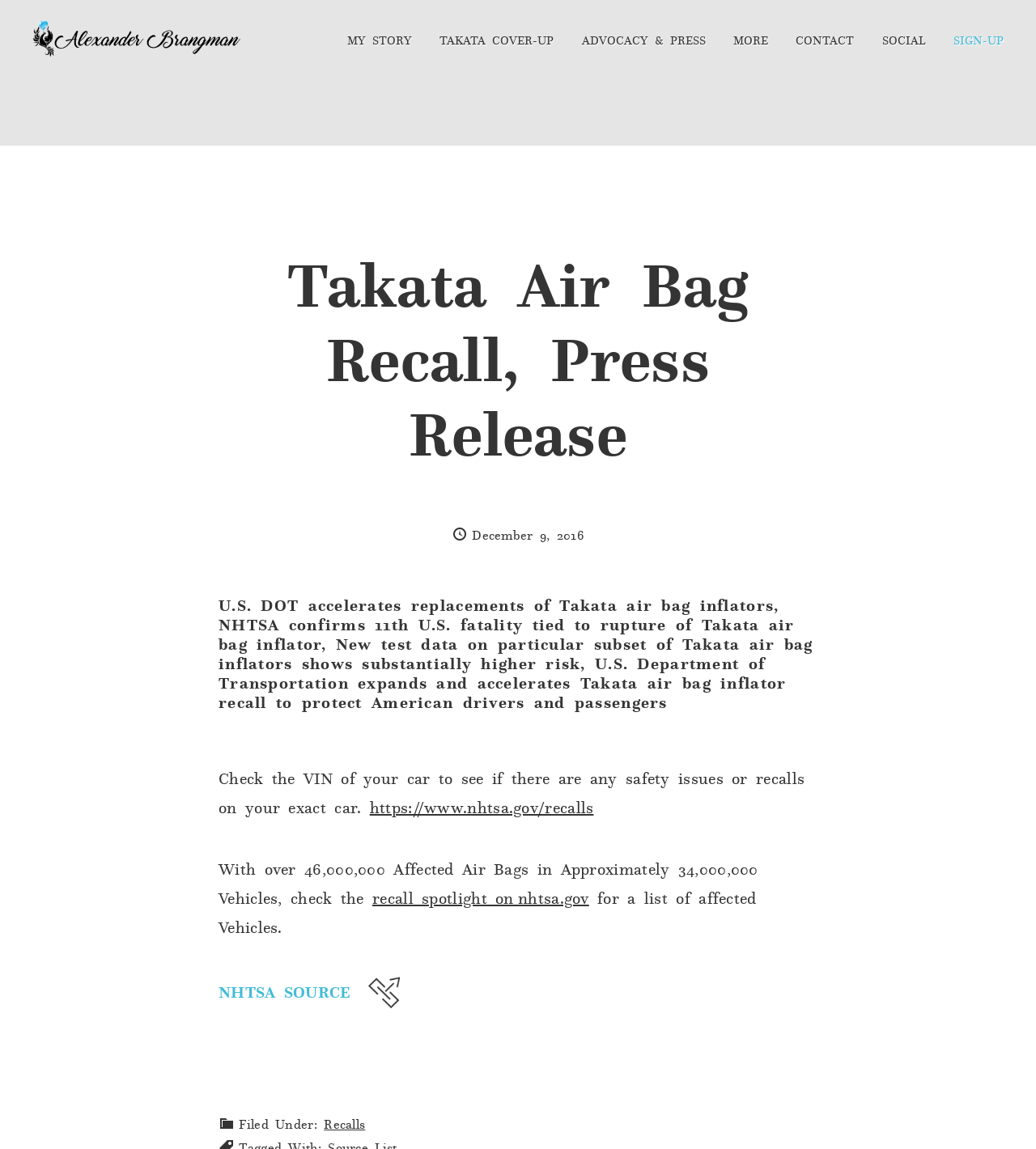Please reply with a single word or brief phrase to the question: 
What is the date of the press release?

December 9, 2016